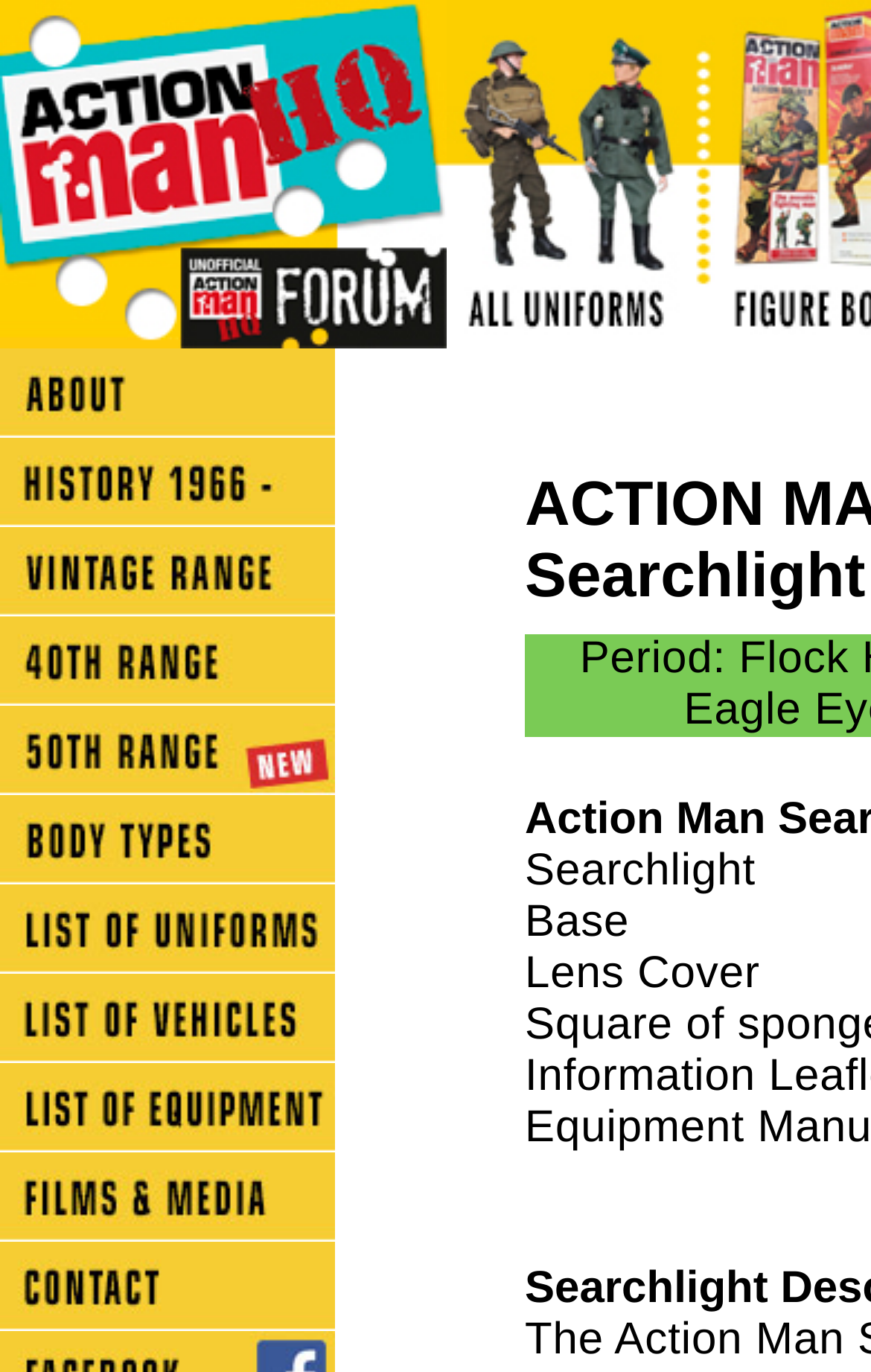How many links are on the webpage?
Answer the question with just one word or phrase using the image.

20